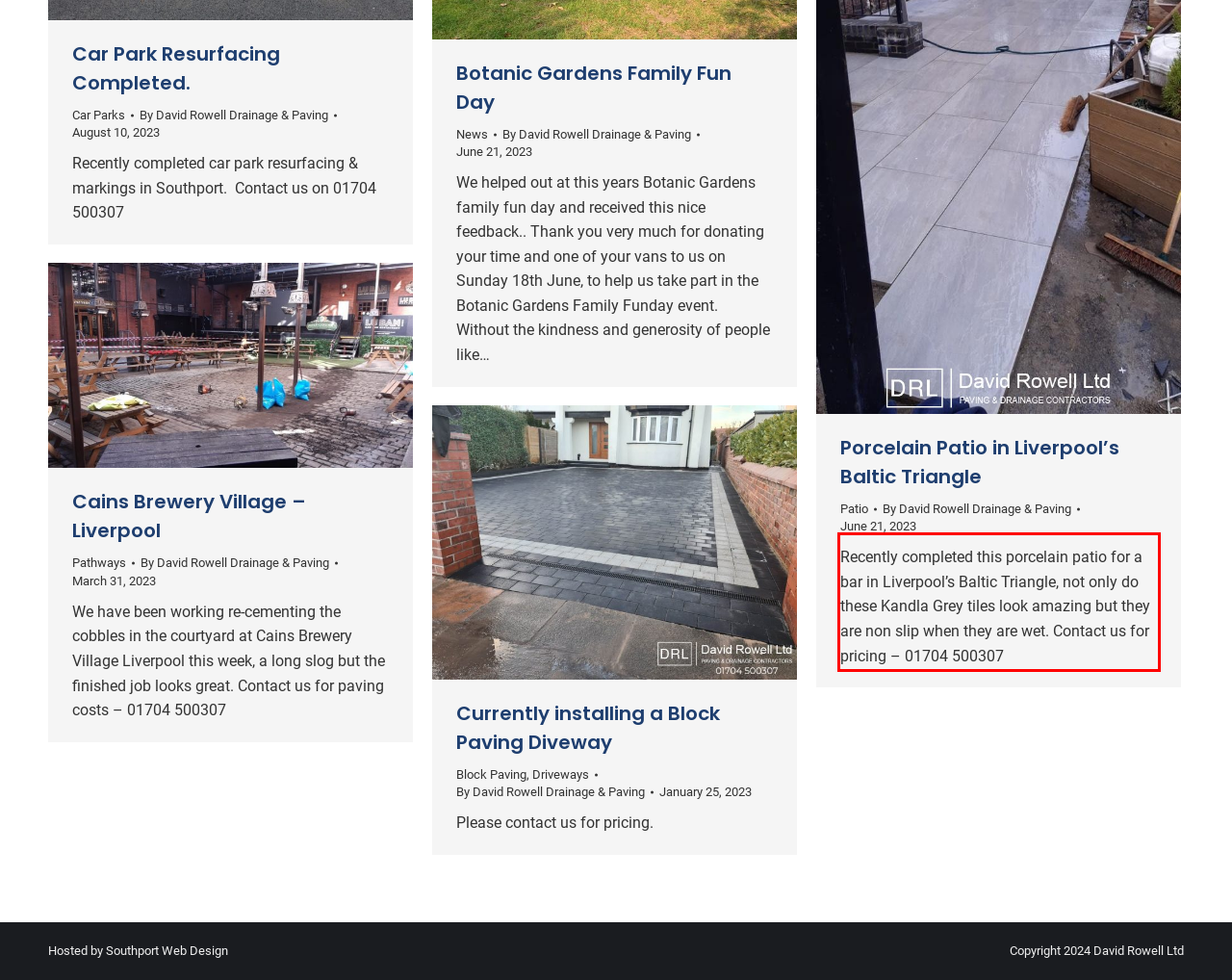Analyze the webpage screenshot and use OCR to recognize the text content in the red bounding box.

Recently completed this porcelain patio for a bar in Liverpool’s Baltic Triangle, not only do these Kandla Grey tiles look amazing but they are non slip when they are wet. Contact us for pricing – 01704 500307